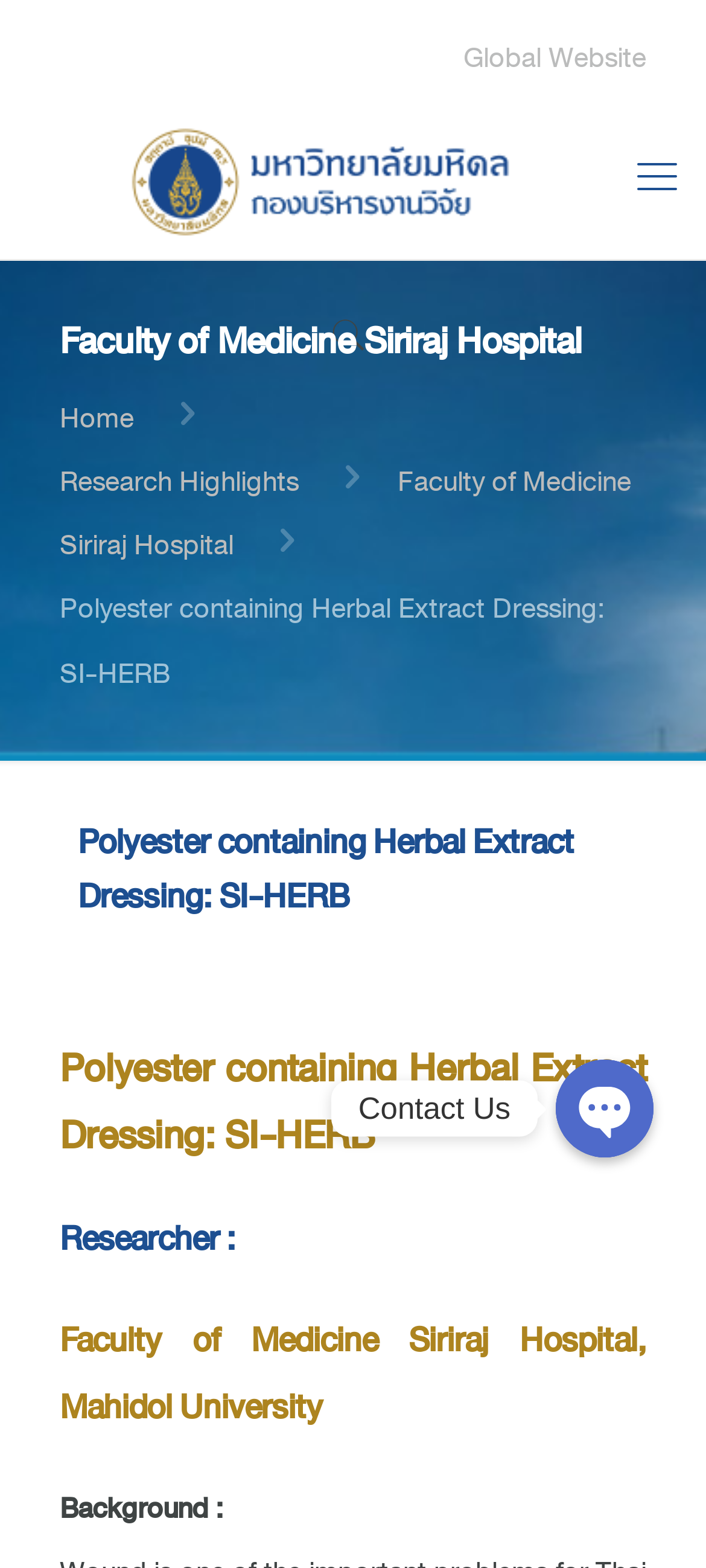Determine the bounding box for the UI element as described: "parent_node: Global Website". The coordinates should be represented as four float numbers between 0 and 1, formatted as [left, top, right, bottom].

[0.841, 0.695, 0.949, 0.744]